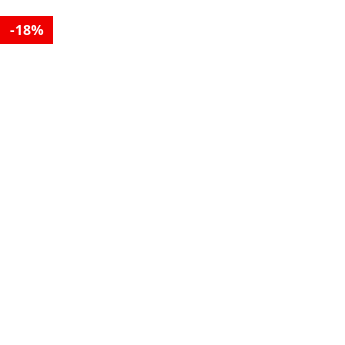Use a single word or phrase to answer the question: 
Is the mascara suitable for sensitive eyes?

Yes